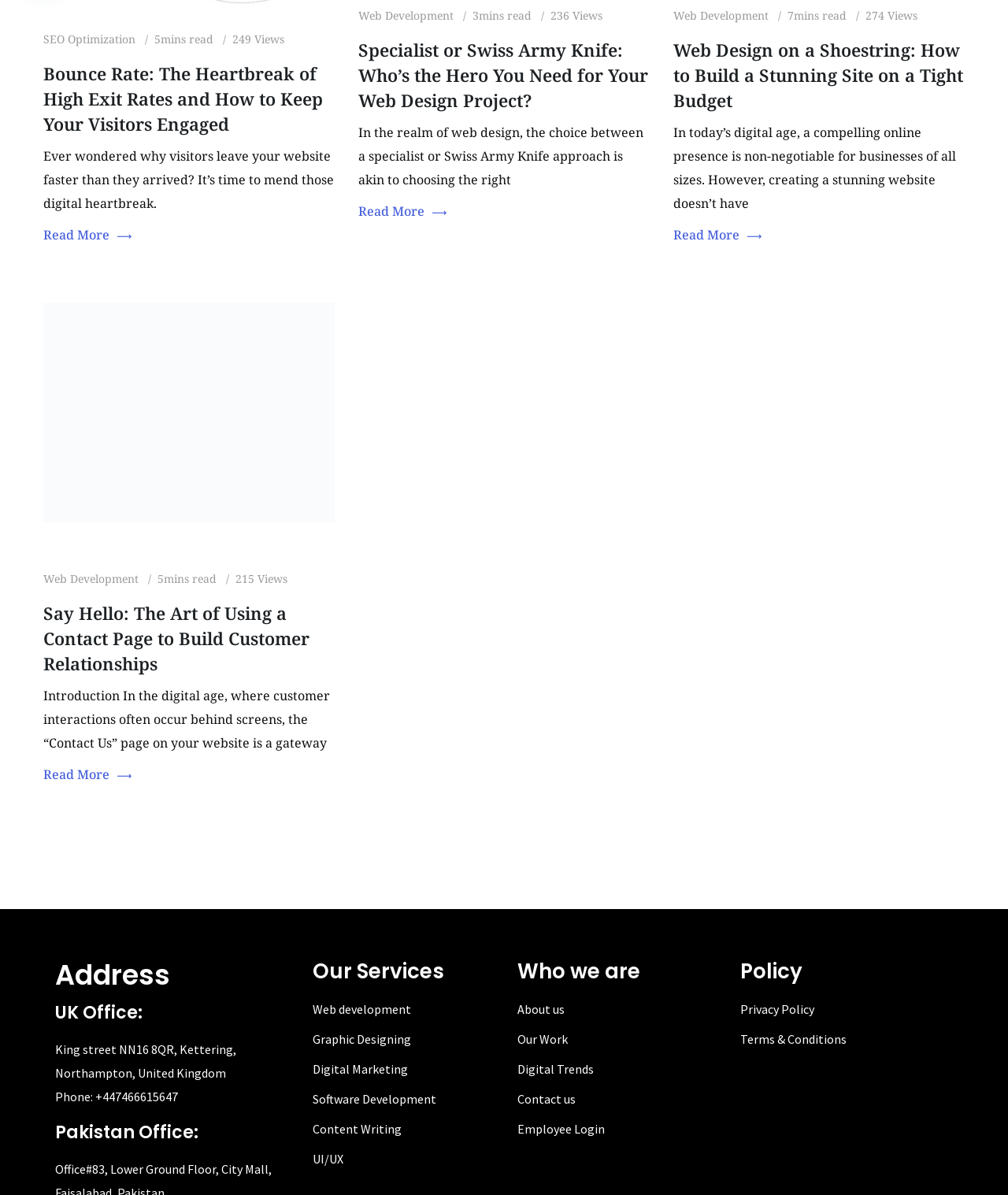How many minutes does it take to read the second article?
Provide an in-depth answer to the question, covering all aspects.

I found the answer by looking at the StaticText element with the text '3mins read' which is associated with the second article on the webpage.